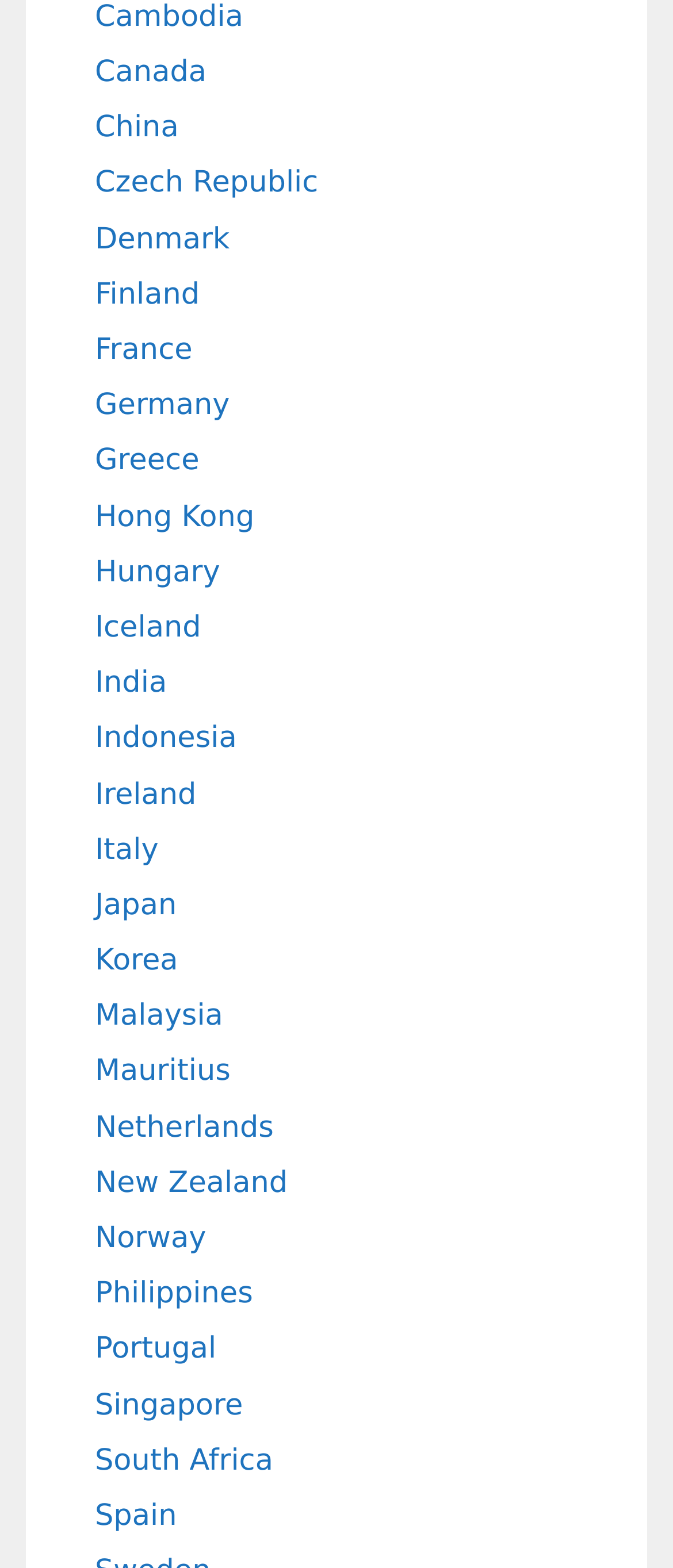Please determine the bounding box coordinates of the element's region to click for the following instruction: "View FAQs".

None